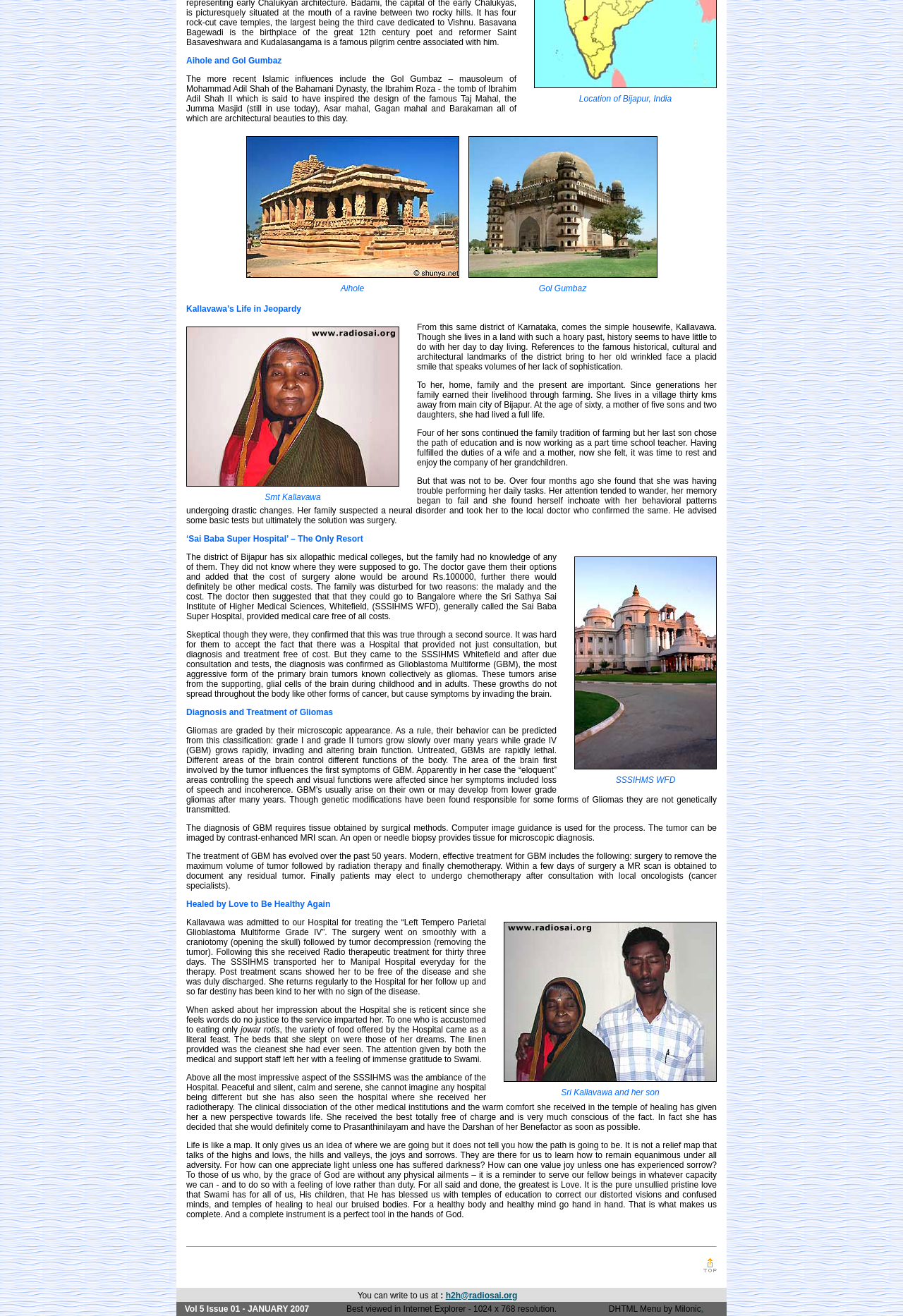Mark the bounding box of the element that matches the following description: "h2h@radiosai.org".

[0.493, 0.98, 0.573, 0.988]